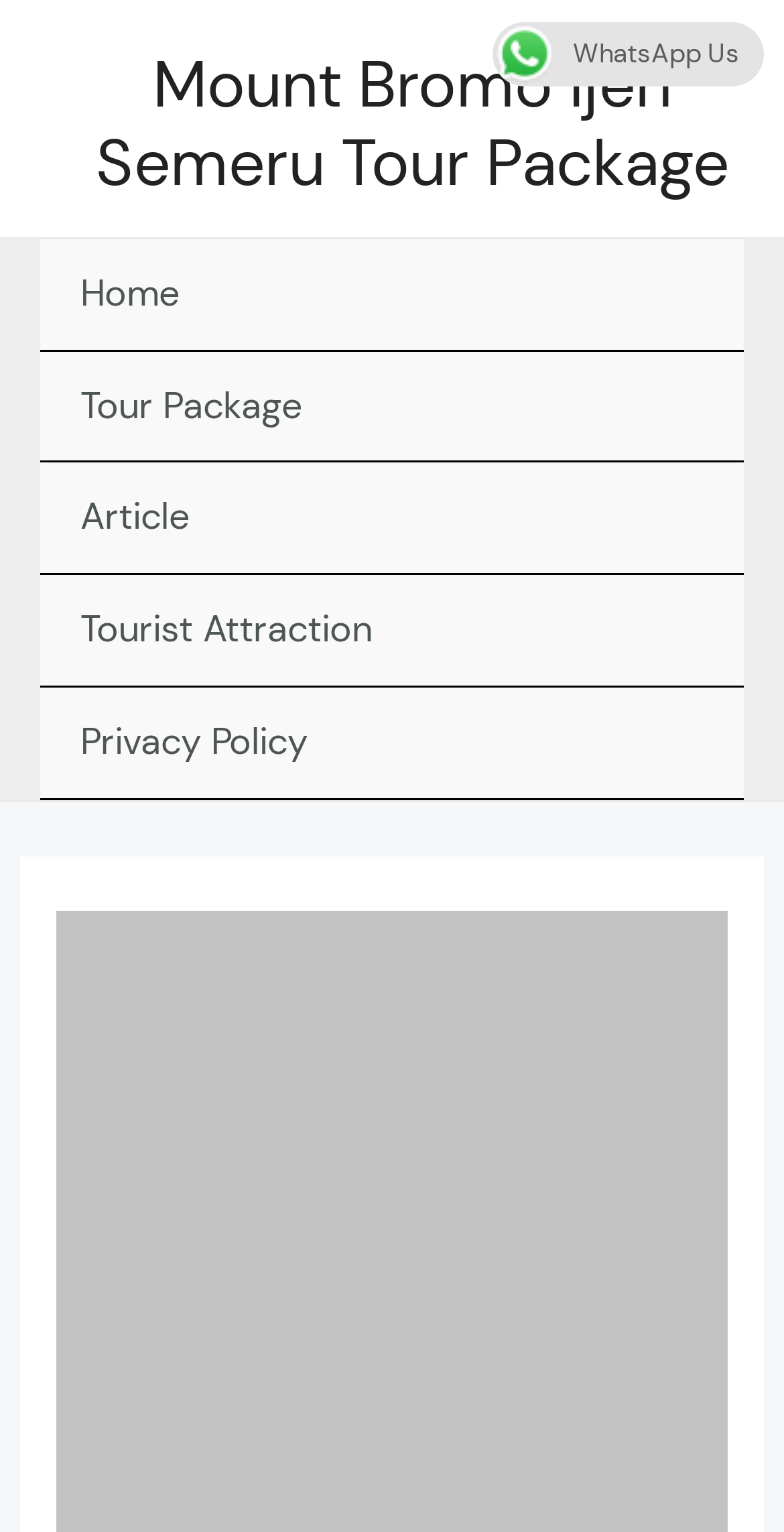Please provide a detailed answer to the question below by examining the image:
What is the general topic of the webpage?

Based on the links and navigation elements on the webpage, I inferred that the general topic of the webpage is related to travel, specifically a travel guide for Mount Bromo in Indonesia.